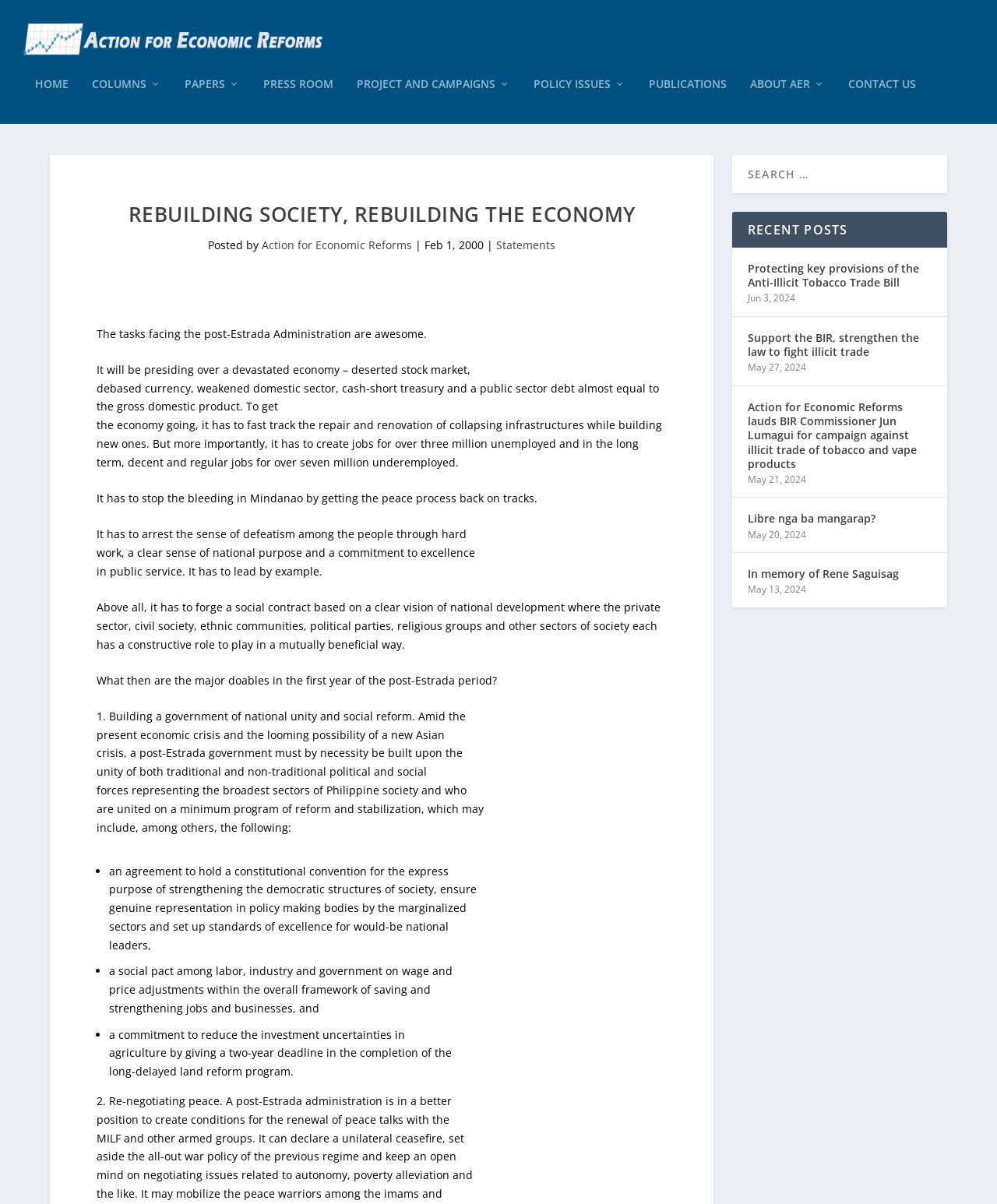Find the bounding box coordinates of the element to click in order to complete this instruction: "Read the article 'The tasks facing the post-Estrada Administration are awesome.'". The bounding box coordinates must be four float numbers between 0 and 1, denoted as [left, top, right, bottom].

[0.097, 0.271, 0.428, 0.283]